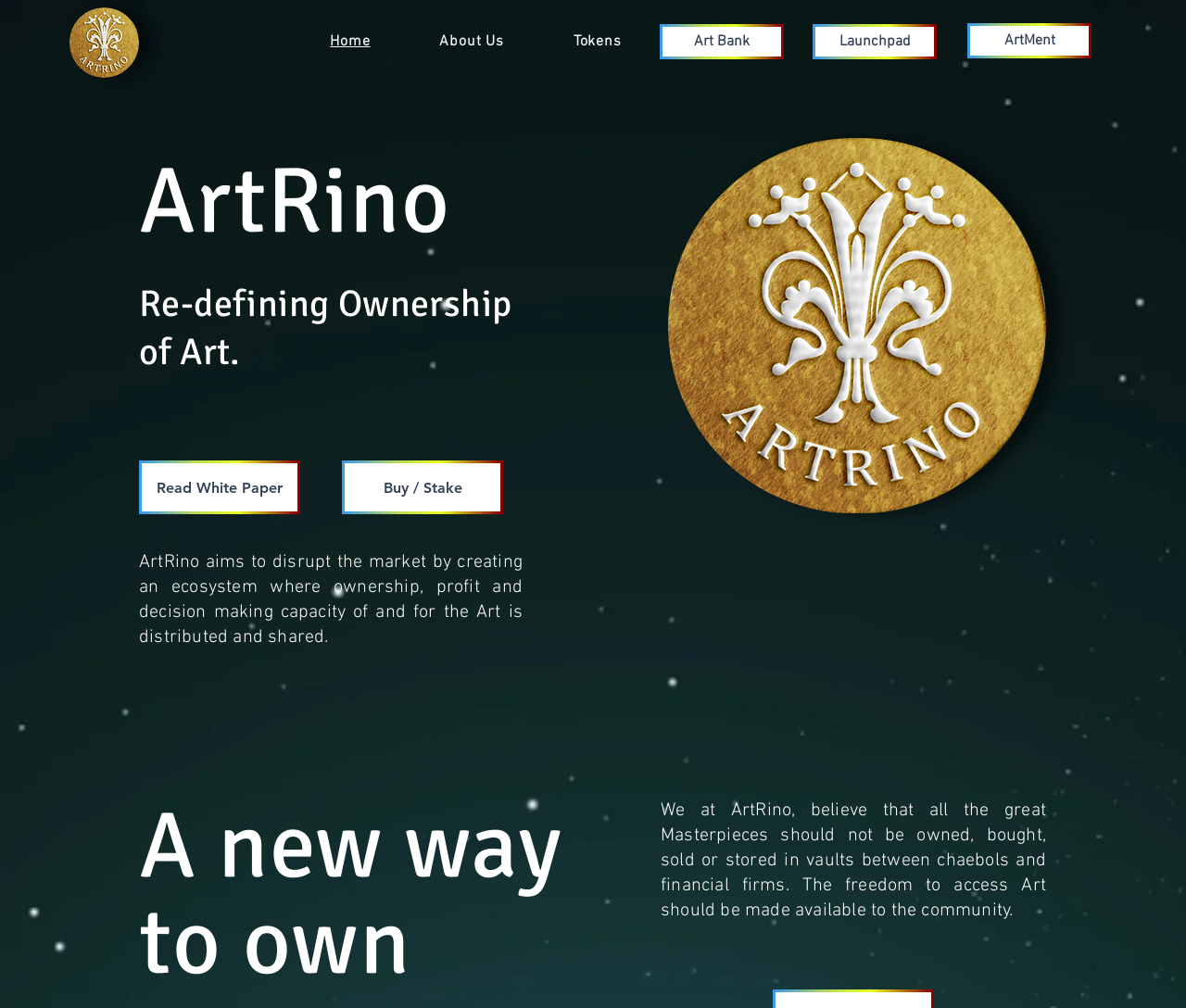What is the focus of ArtRino?
Look at the image and respond with a single word or a short phrase.

Art